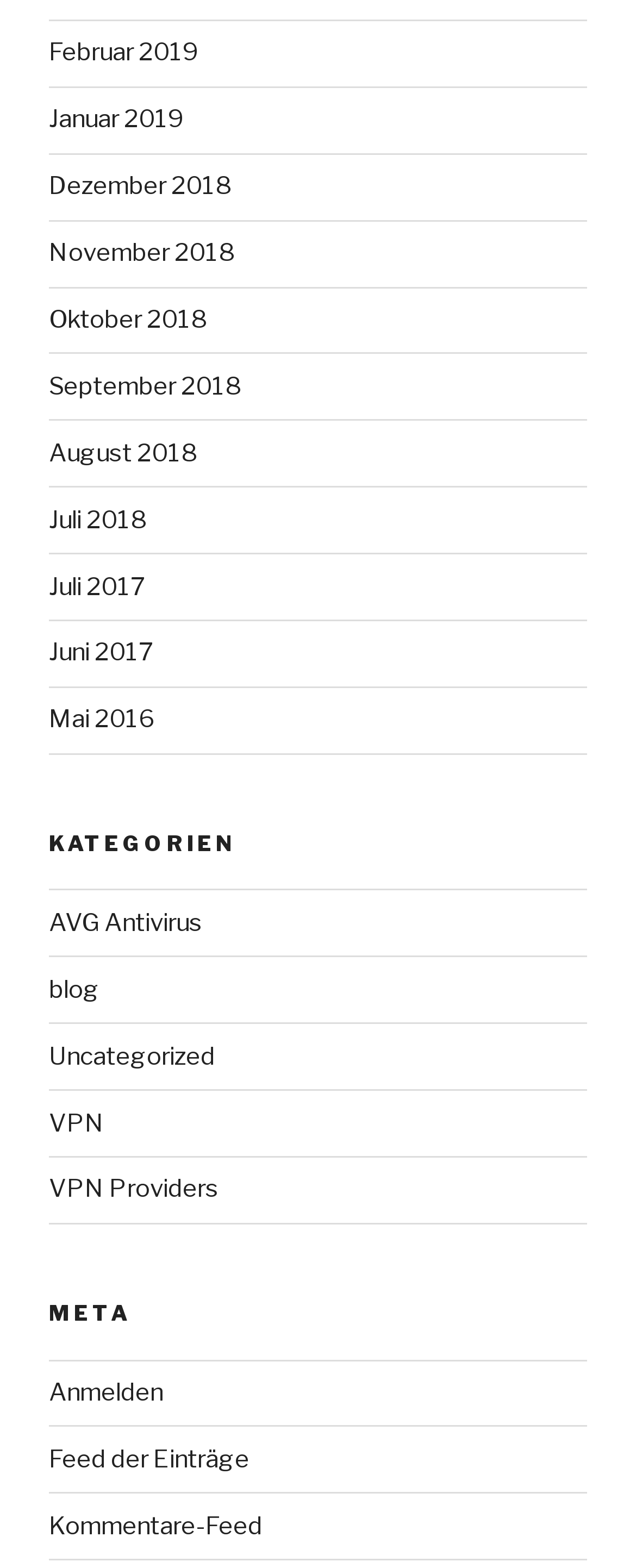Kindly determine the bounding box coordinates for the area that needs to be clicked to execute this instruction: "View posts from February 2019".

[0.077, 0.024, 0.313, 0.043]